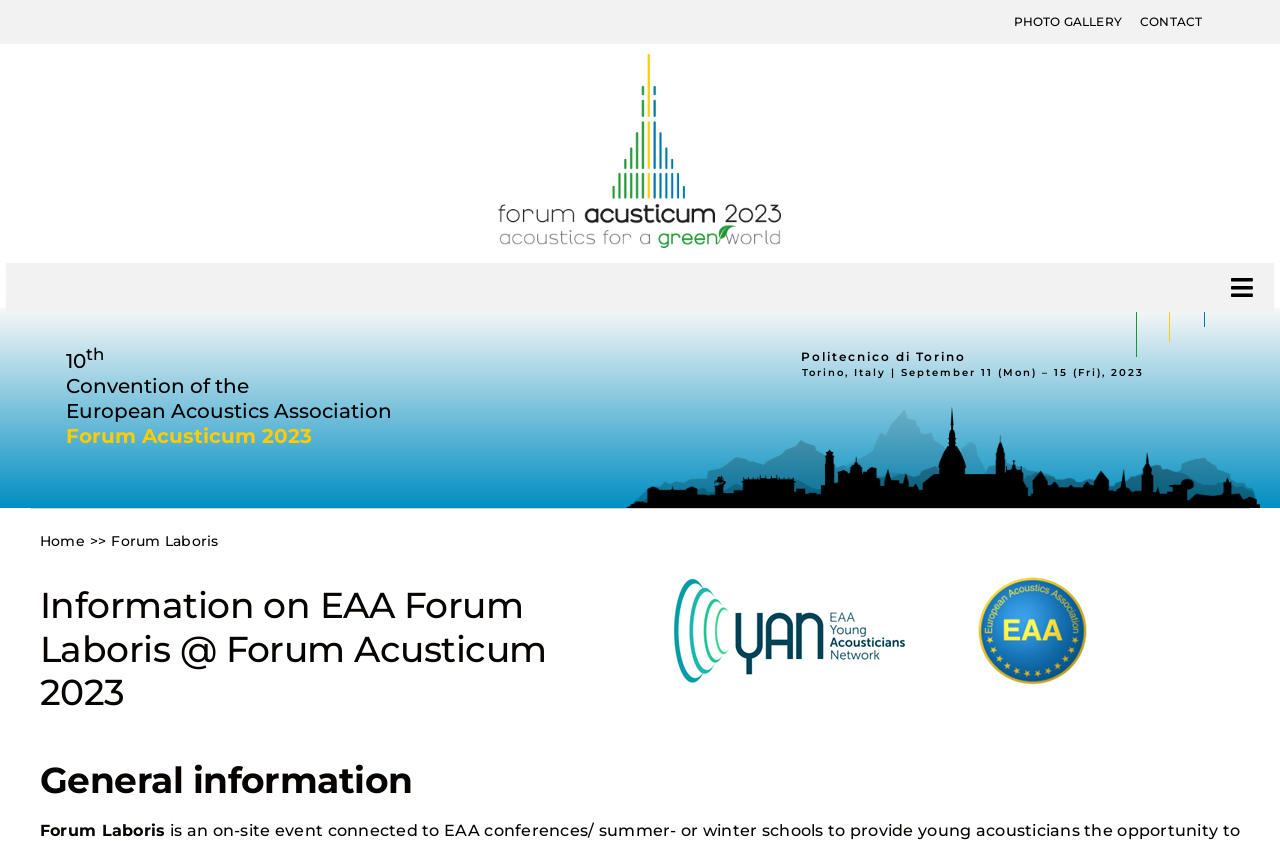What is the name of the convention?
Look at the screenshot and give a one-word or phrase answer.

Forum Acusticum 2023